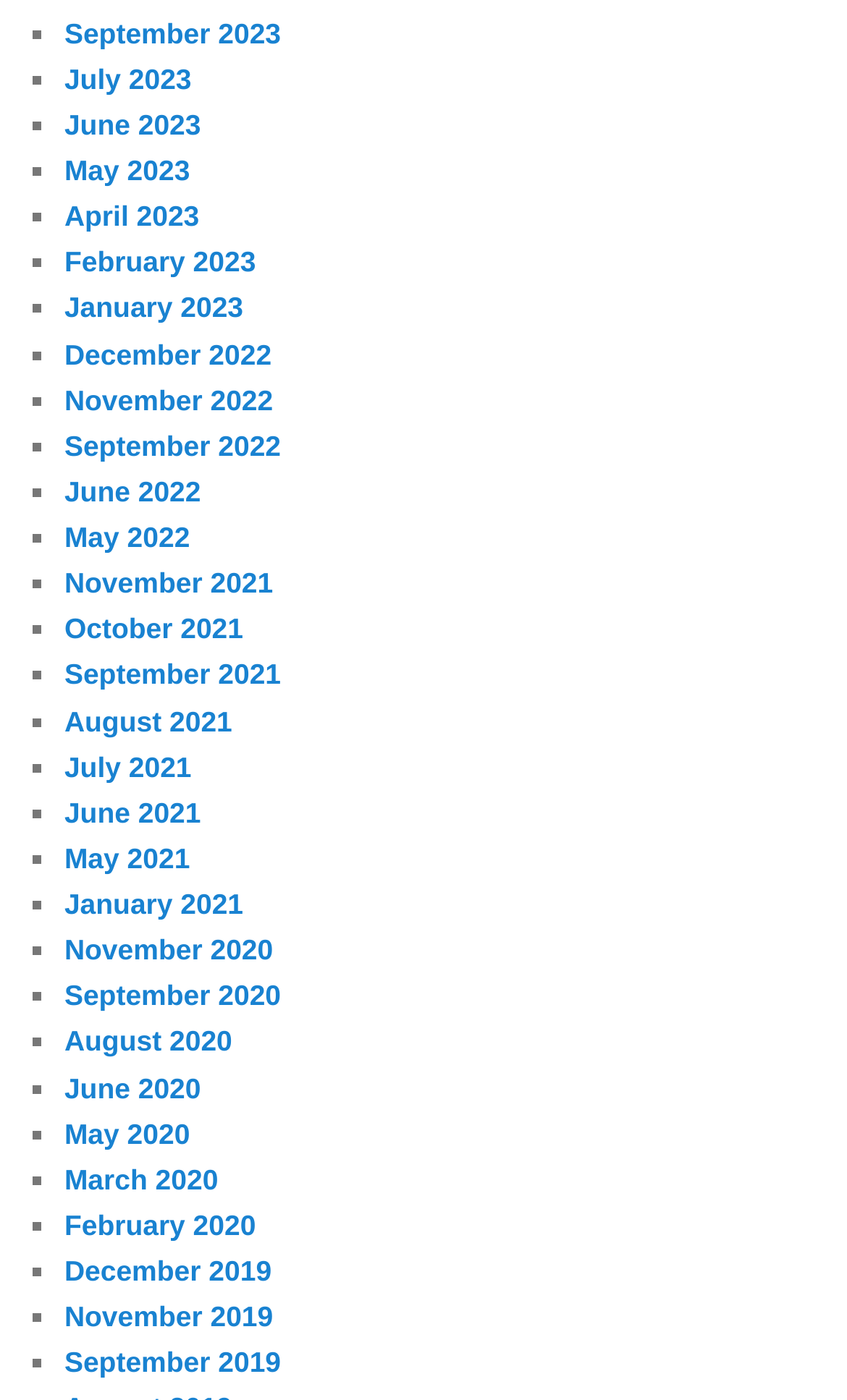Identify the bounding box coordinates for the region of the element that should be clicked to carry out the instruction: "View June 2022". The bounding box coordinates should be four float numbers between 0 and 1, i.e., [left, top, right, bottom].

[0.076, 0.339, 0.237, 0.363]